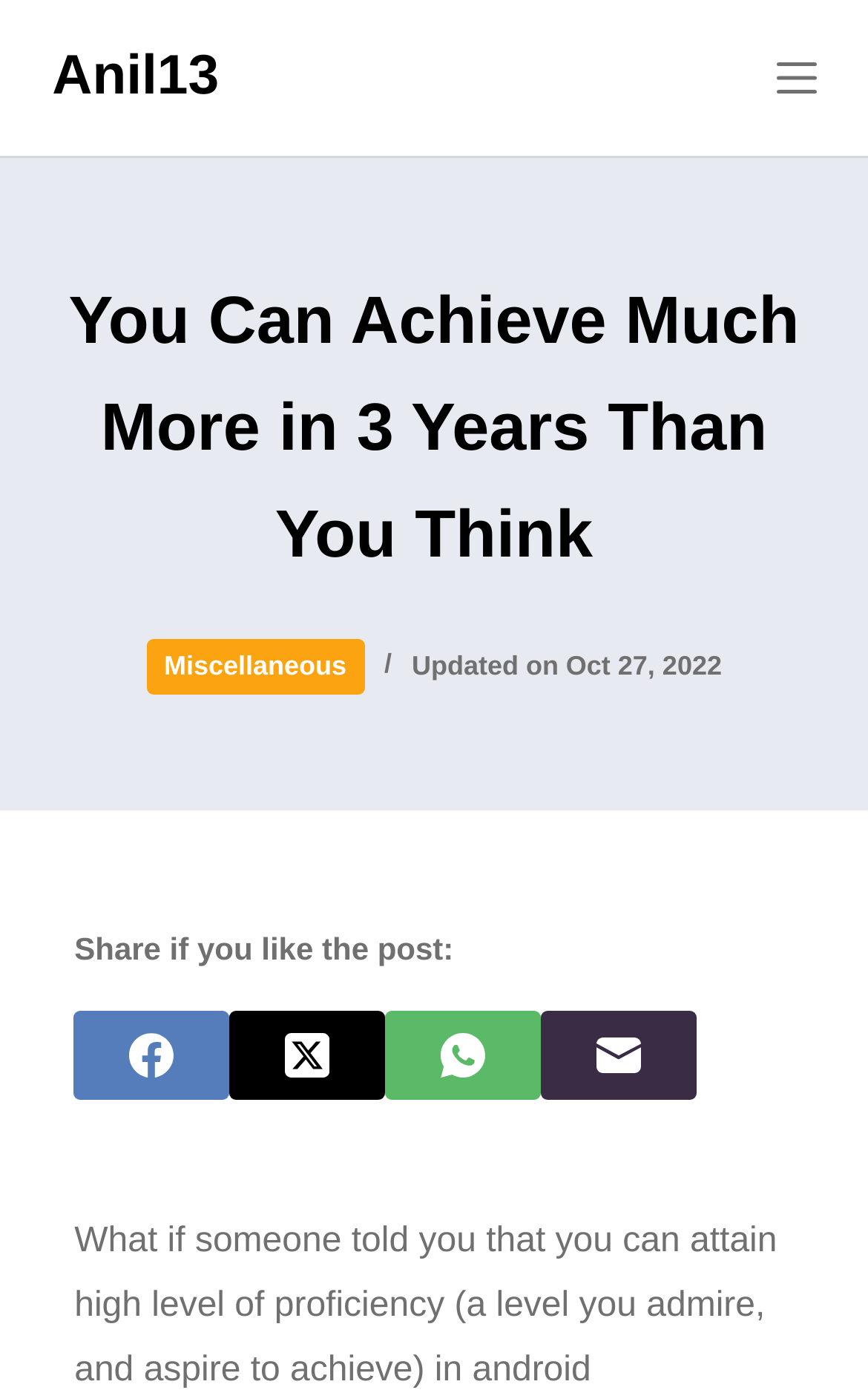Using the description: "aria-label="X (Twitter)"", identify the bounding box of the corresponding UI element in the screenshot.

[0.265, 0.727, 0.445, 0.792]